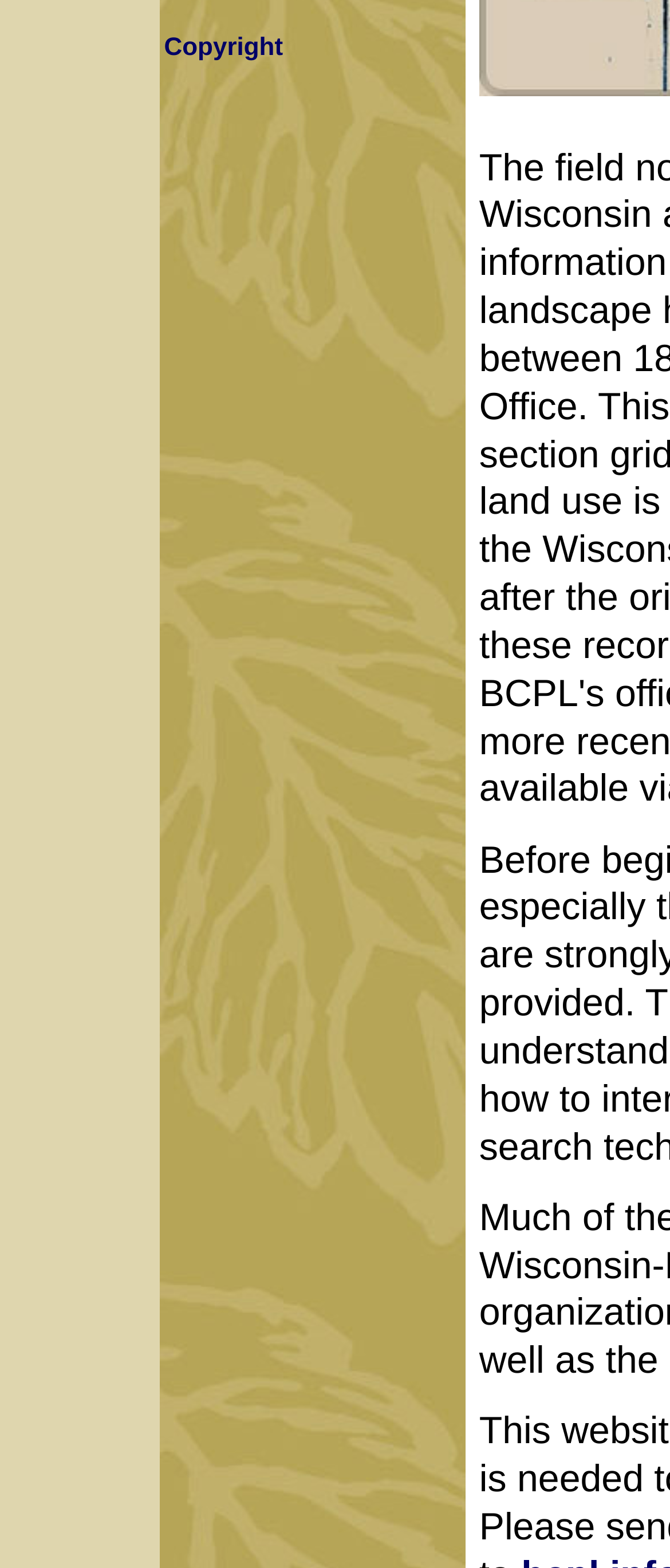Determine the bounding box for the UI element as described: "Tumblr". The coordinates should be represented as four float numbers between 0 and 1, formatted as [left, top, right, bottom].

None